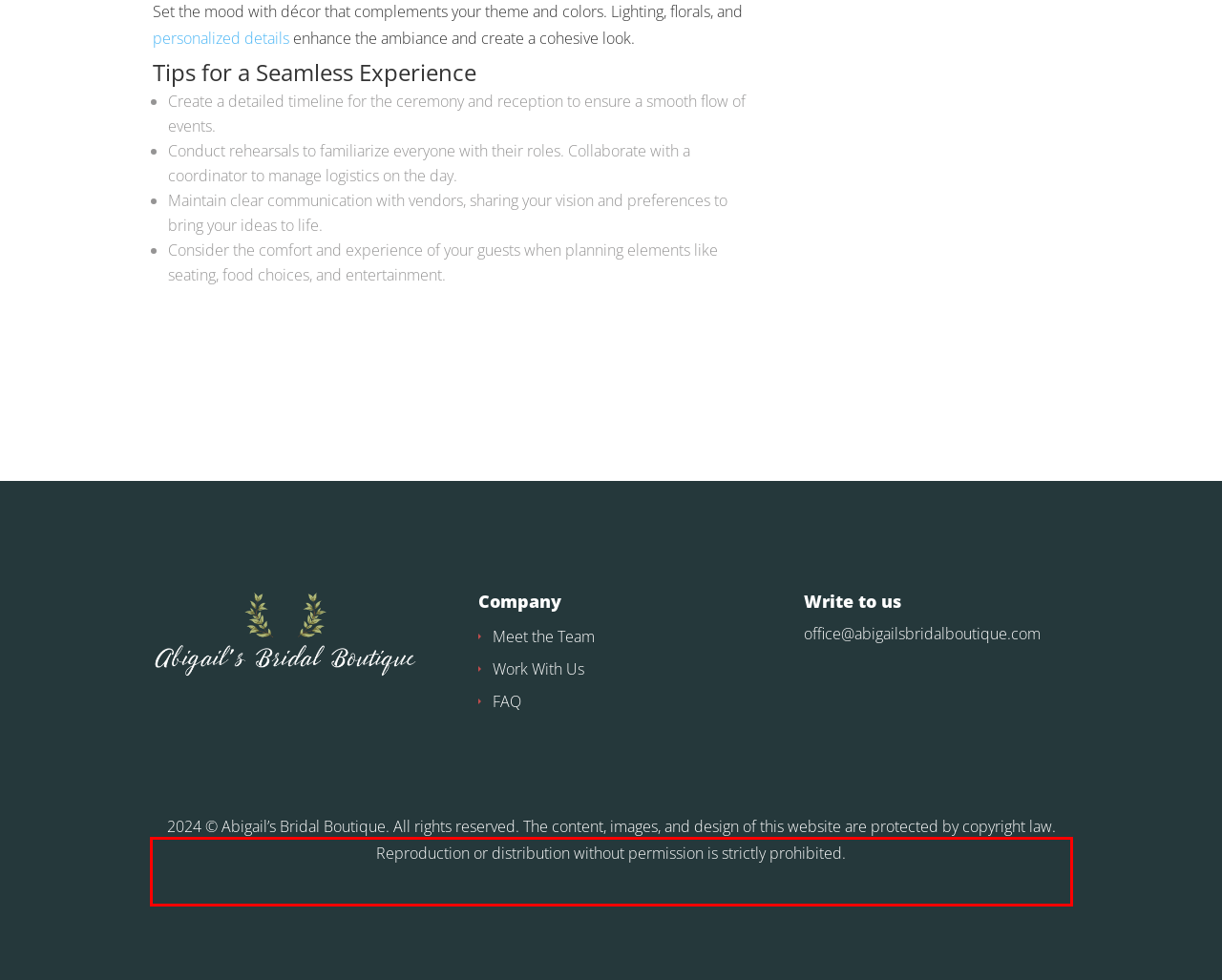You have a screenshot with a red rectangle around a UI element. Recognize and extract the text within this red bounding box using OCR.

2024 © Abigail’s Bridal Boutique. All rights reserved. The content, images, and design of this website are protected by copyright law. Reproduction or distribution without permission is strictly prohibited.